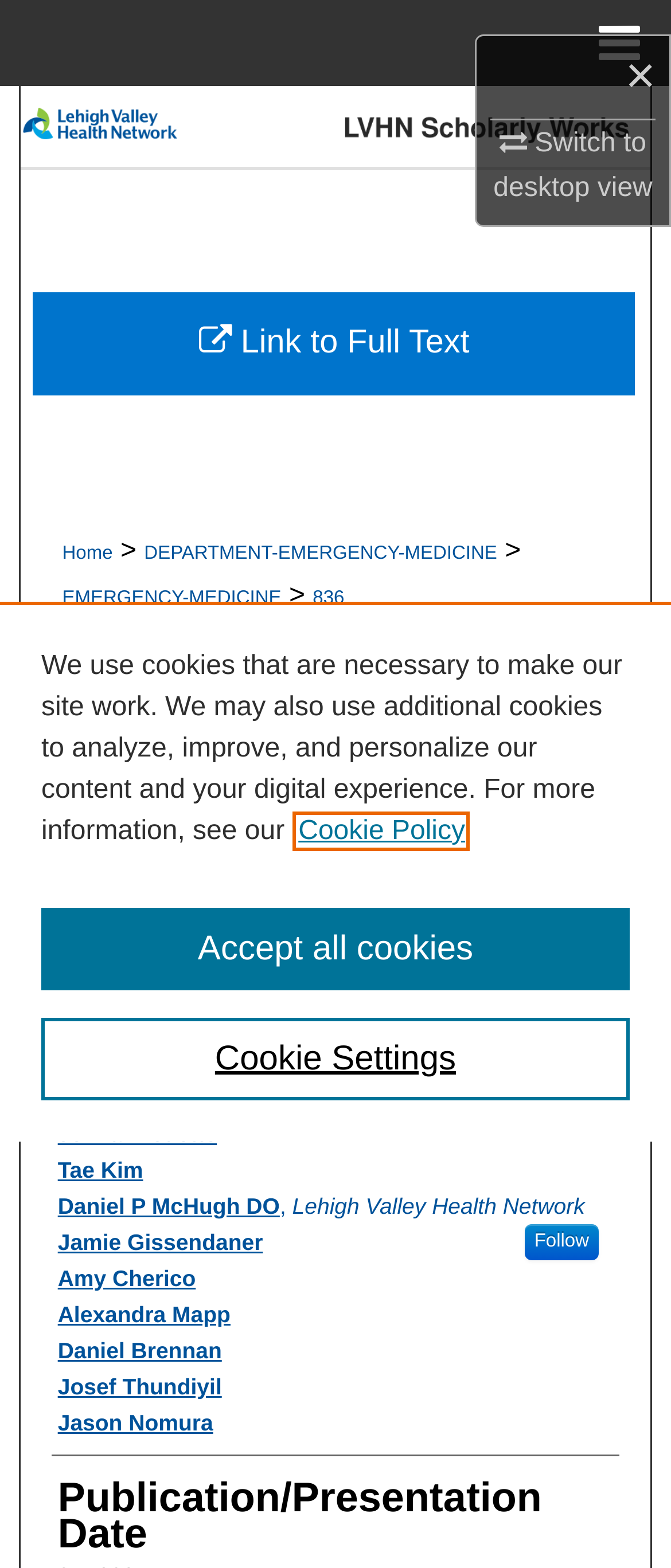For the element described, predict the bounding box coordinates as (top-left x, top-left y, bottom-right x, bottom-right y). All values should be between 0 and 1. Element description: Amy Cherico

[0.086, 0.803, 0.292, 0.826]